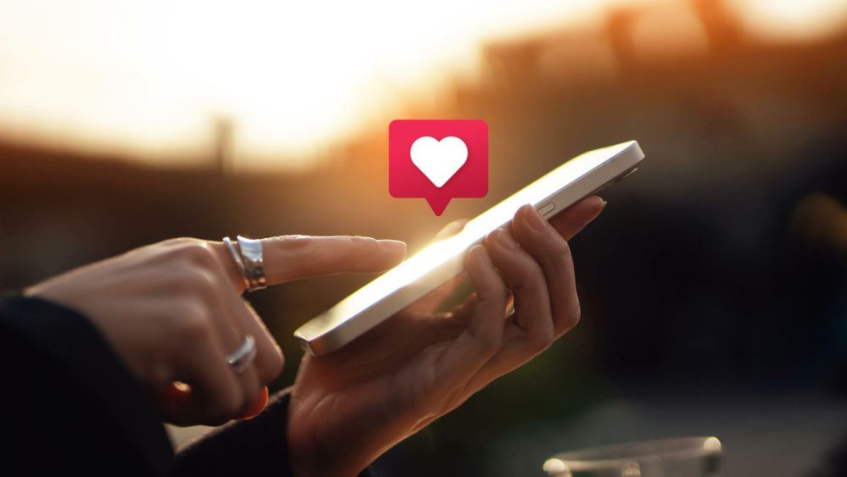Respond to the question with just a single word or phrase: 
What is the background of the image?

A warm, golden sunset